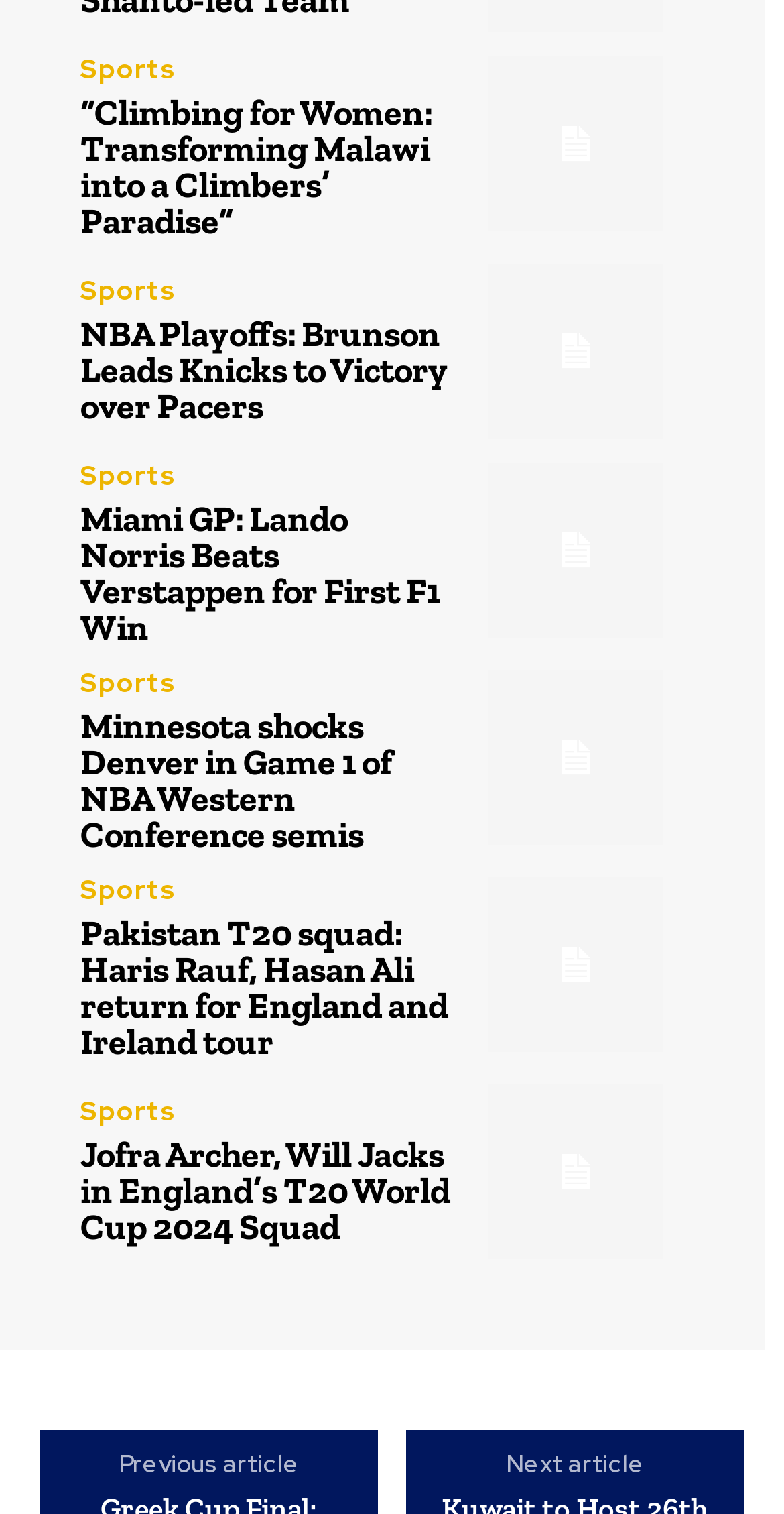Find the bounding box coordinates of the area that needs to be clicked in order to achieve the following instruction: "Go to the next article". The coordinates should be specified as four float numbers between 0 and 1, i.e., [left, top, right, bottom].

[0.645, 0.957, 0.822, 0.978]